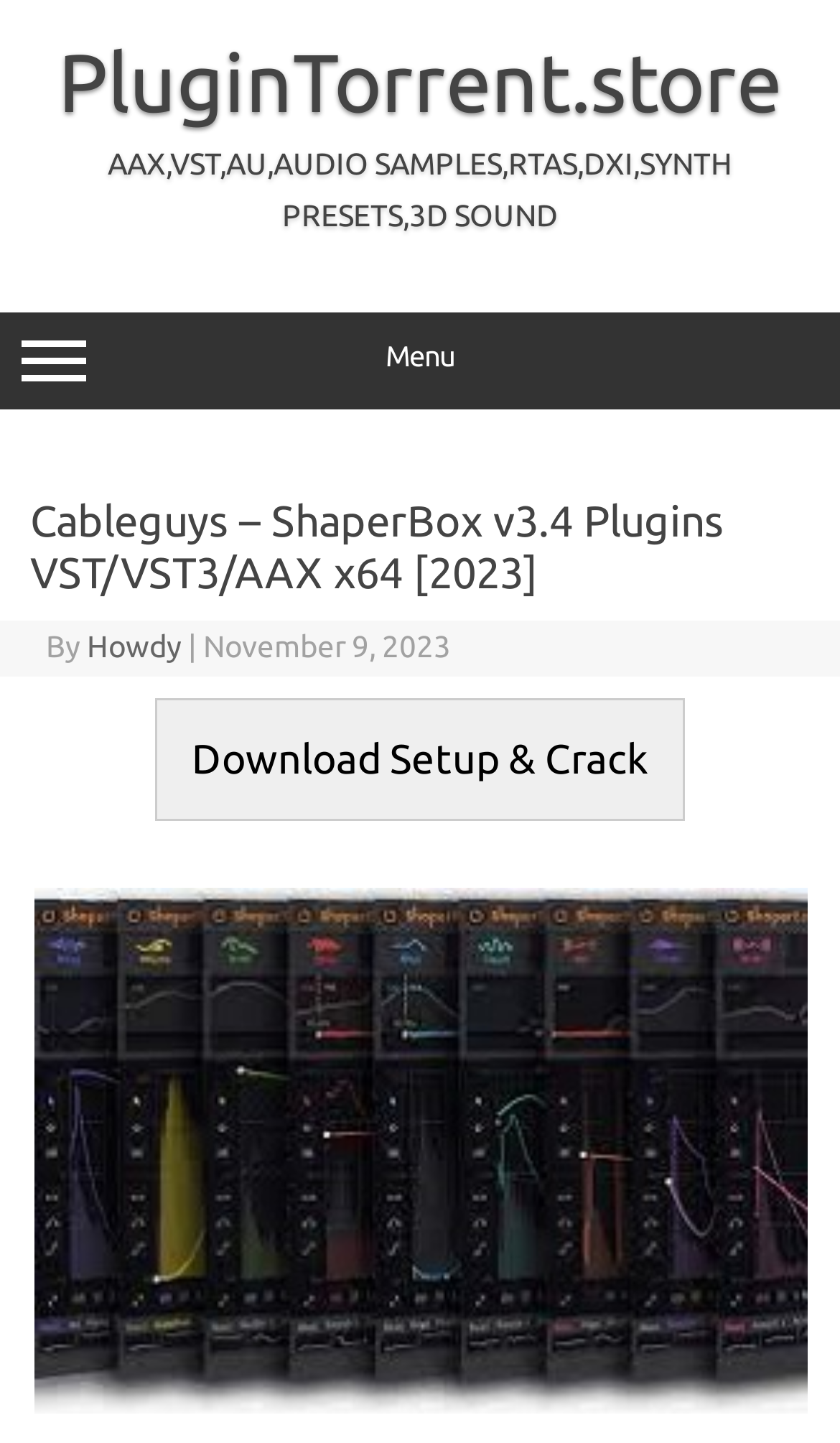Please answer the following question using a single word or phrase: 
Who is the author of the content on this webpage?

Howdy